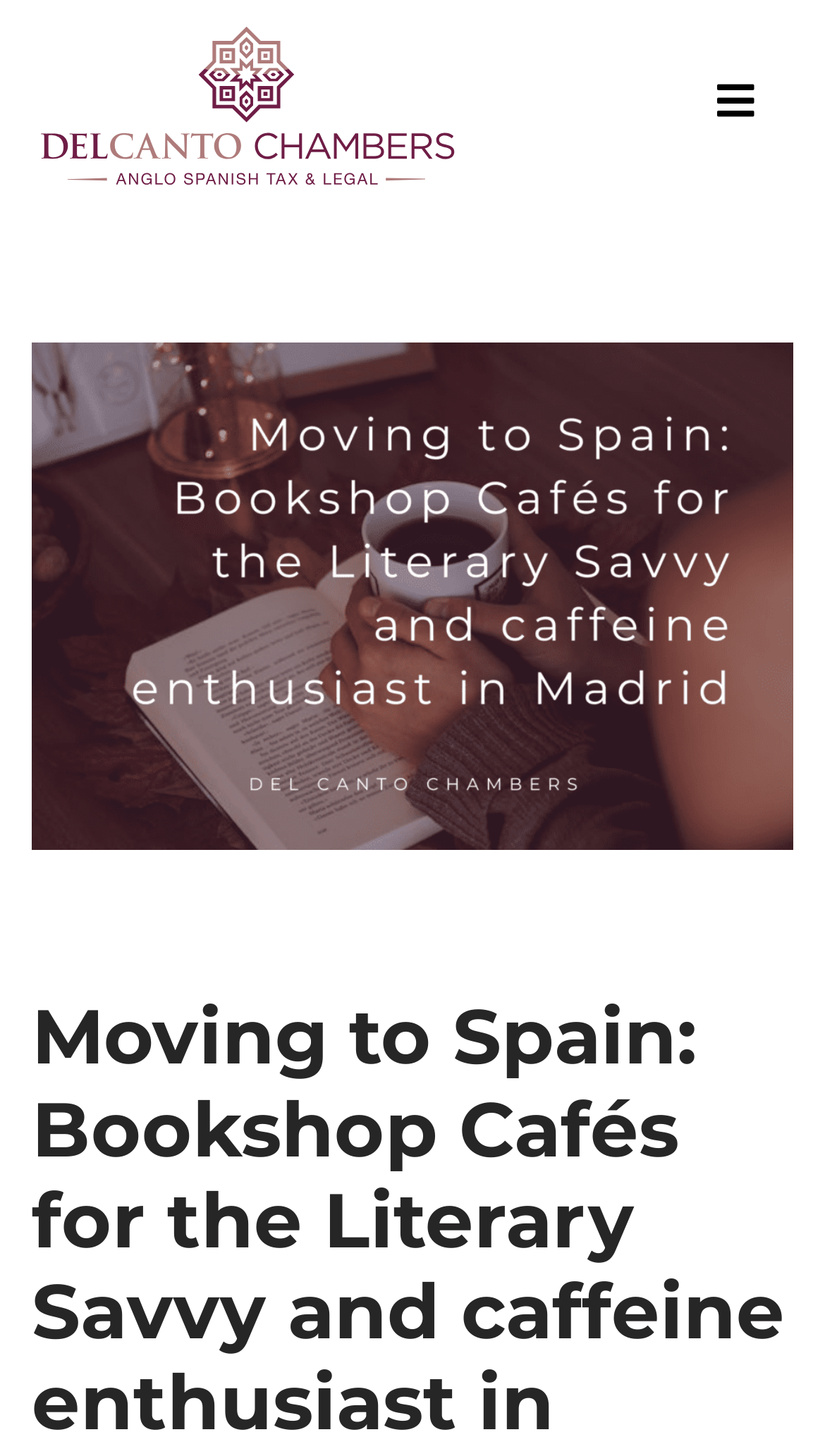Identify and provide the text content of the webpage's primary headline.

Moving to Spain: Bookshop Cafés for the Literary Savvy and caffeine enthusiast in Madrid